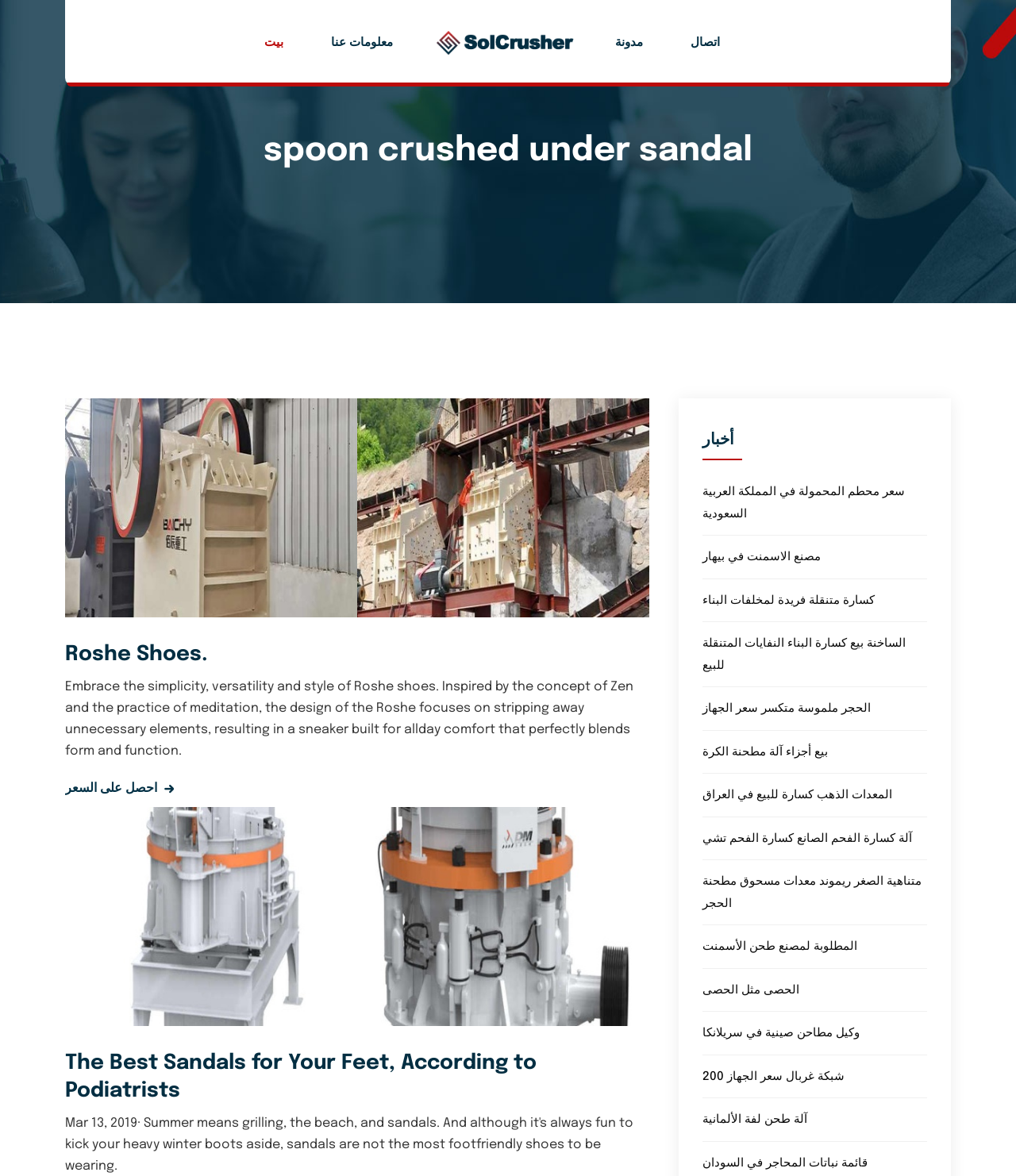From the element description الحجر ملموسة متكسر سعر الجهاز, predict the bounding box coordinates of the UI element. The coordinates must be specified in the format (top-left x, top-left y, bottom-right x, bottom-right y) and should be within the 0 to 1 range.

[0.691, 0.597, 0.857, 0.608]